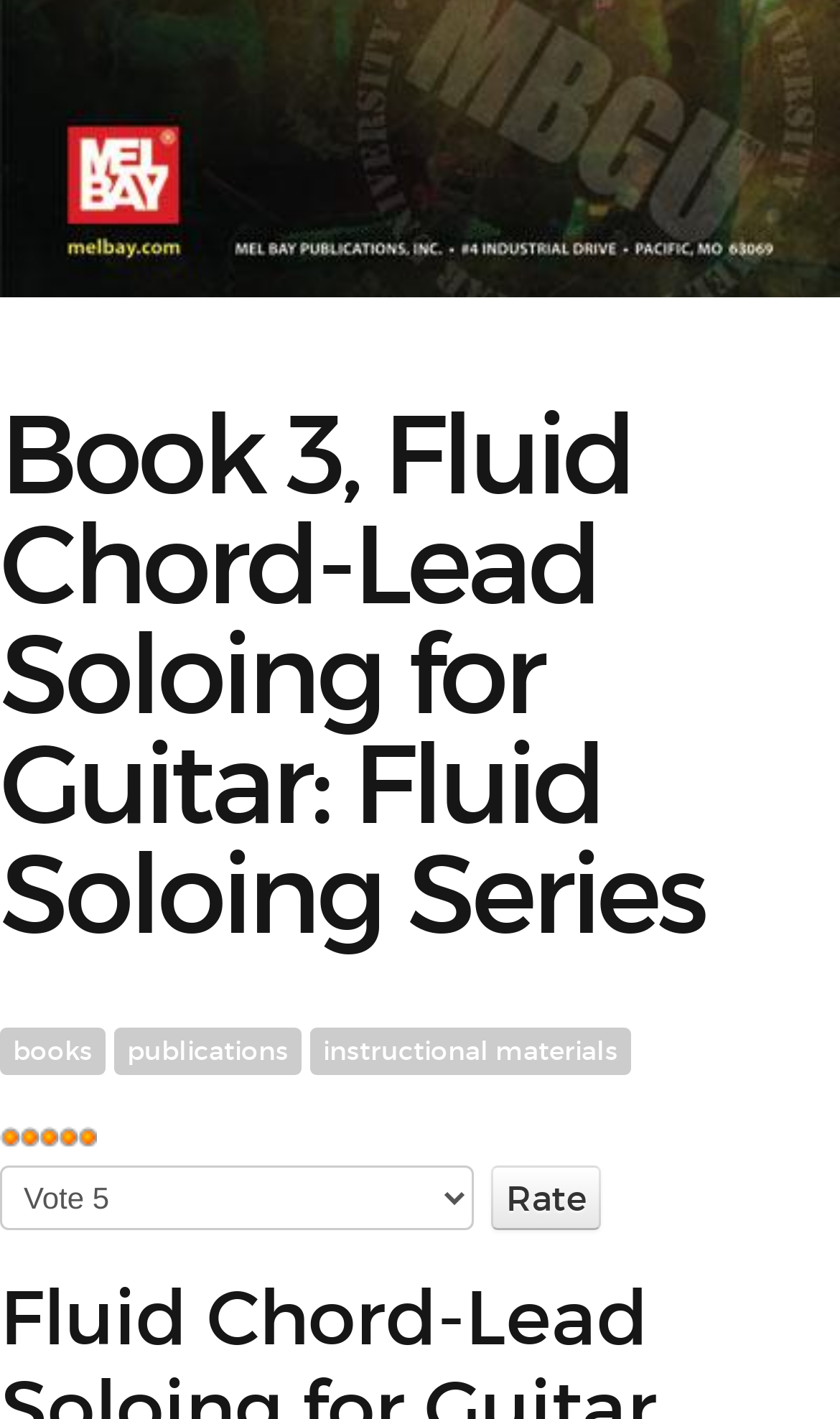Give a one-word or one-phrase response to the question: 
What is the title of the book?

Book 3, Fluid Chord-Lead Soloing for Guitar